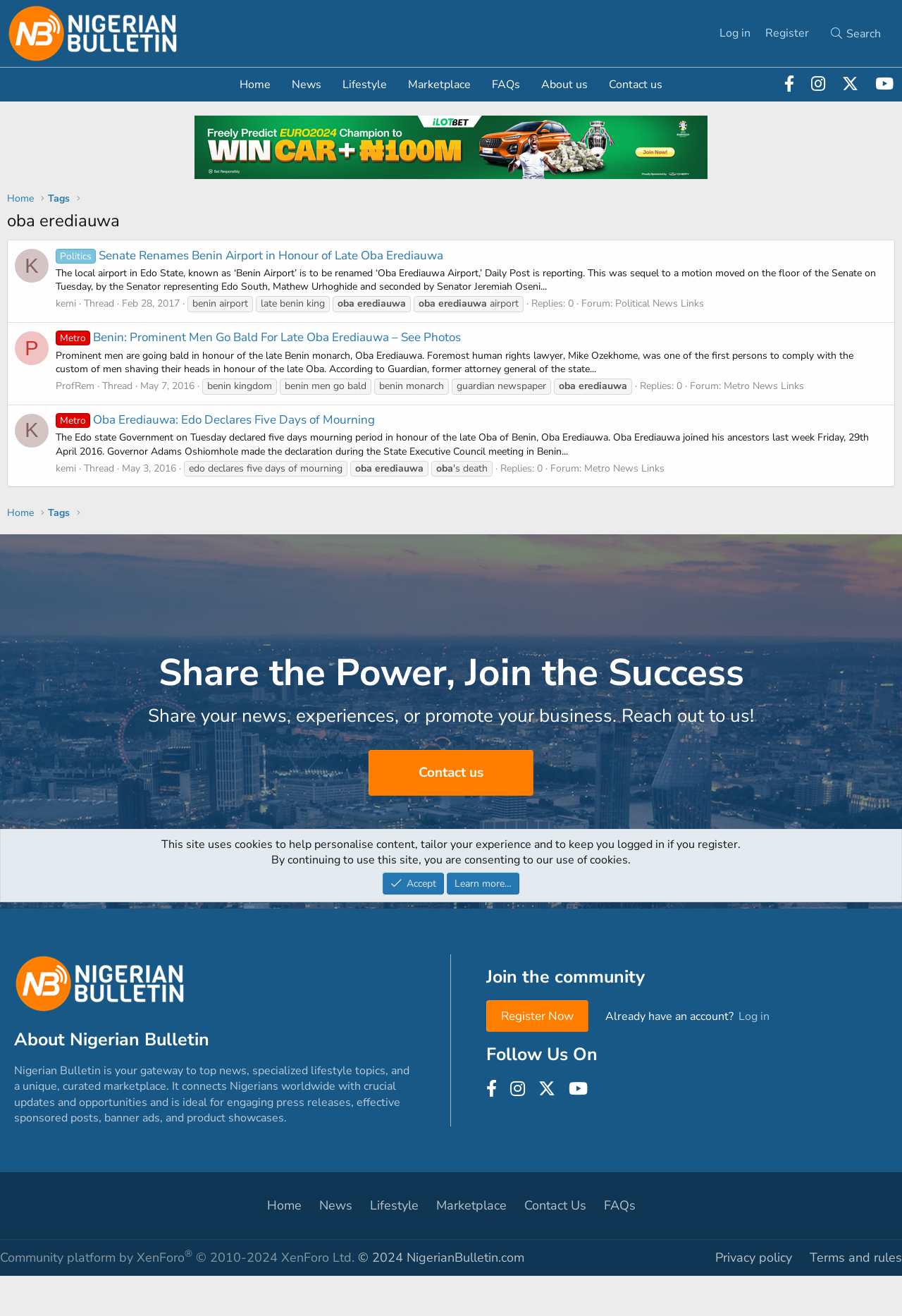How many main categories are available on the website?
Please answer the question with a detailed response using the information from the screenshot.

The main categories are listed horizontally on the webpage, and they are 'Home', 'News', 'Lifestyle', 'Marketplace', 'FAQs', 'About us', and 'Contact us'. These categories are represented as links, and they are easily accessible from the top of the webpage.